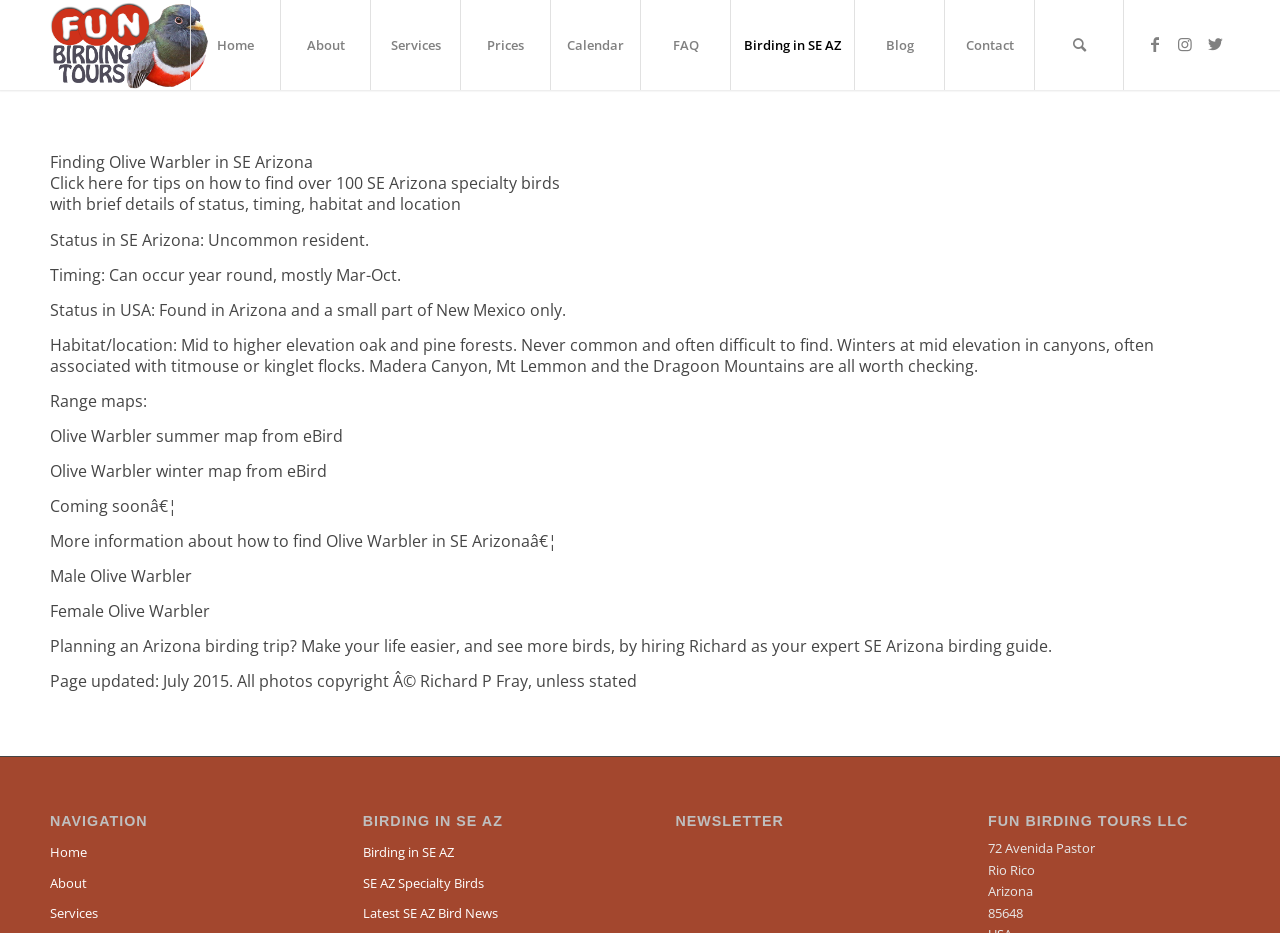What is the name of the bird being described?
Please ensure your answer to the question is detailed and covers all necessary aspects.

The webpage is about the Olive Warbler, a type of bird, and provides information on how to find it in SE Arizona. The title of the webpage and the content of the page suggest that the bird being described is the Olive Warbler.